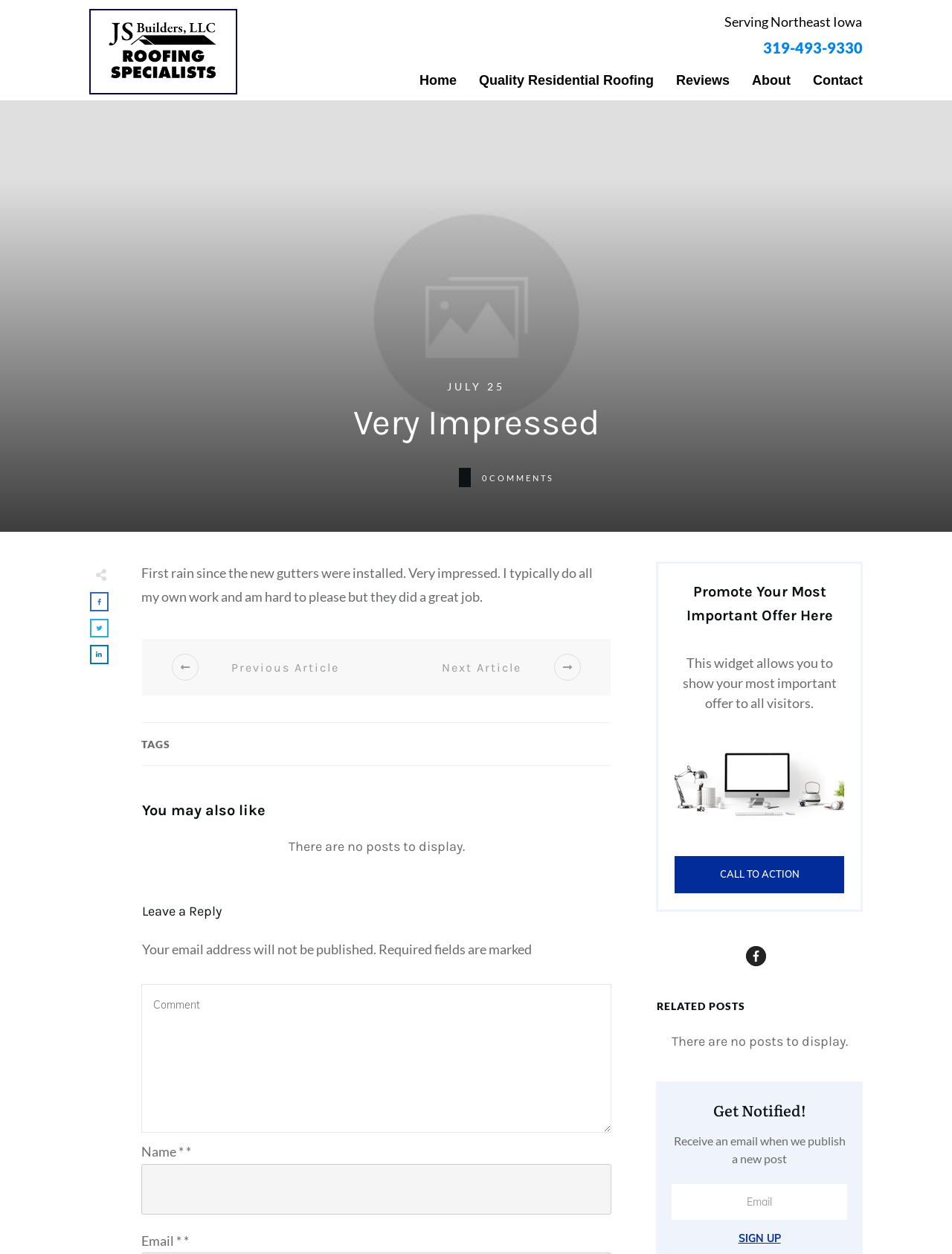Specify the bounding box coordinates of the area that needs to be clicked to achieve the following instruction: "Click the 'Home' link".

[0.441, 0.053, 0.48, 0.075]